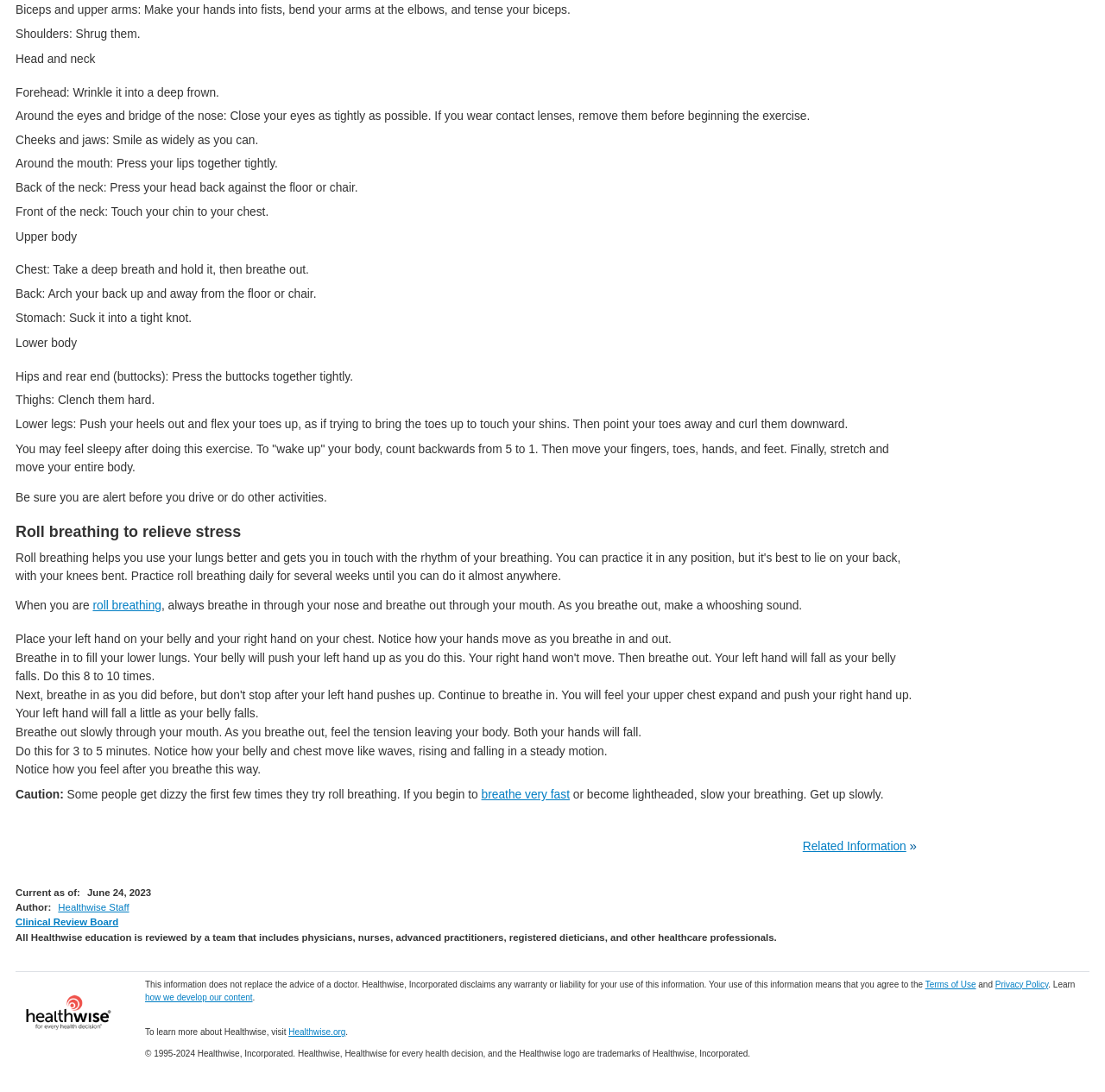Use the details in the image to answer the question thoroughly: 
What is the purpose of the roll breathing exercise?

The purpose of the roll breathing exercise is to relieve stress, as indicated by the webpage which provides a detailed guide on how to perform the exercise to achieve this goal.